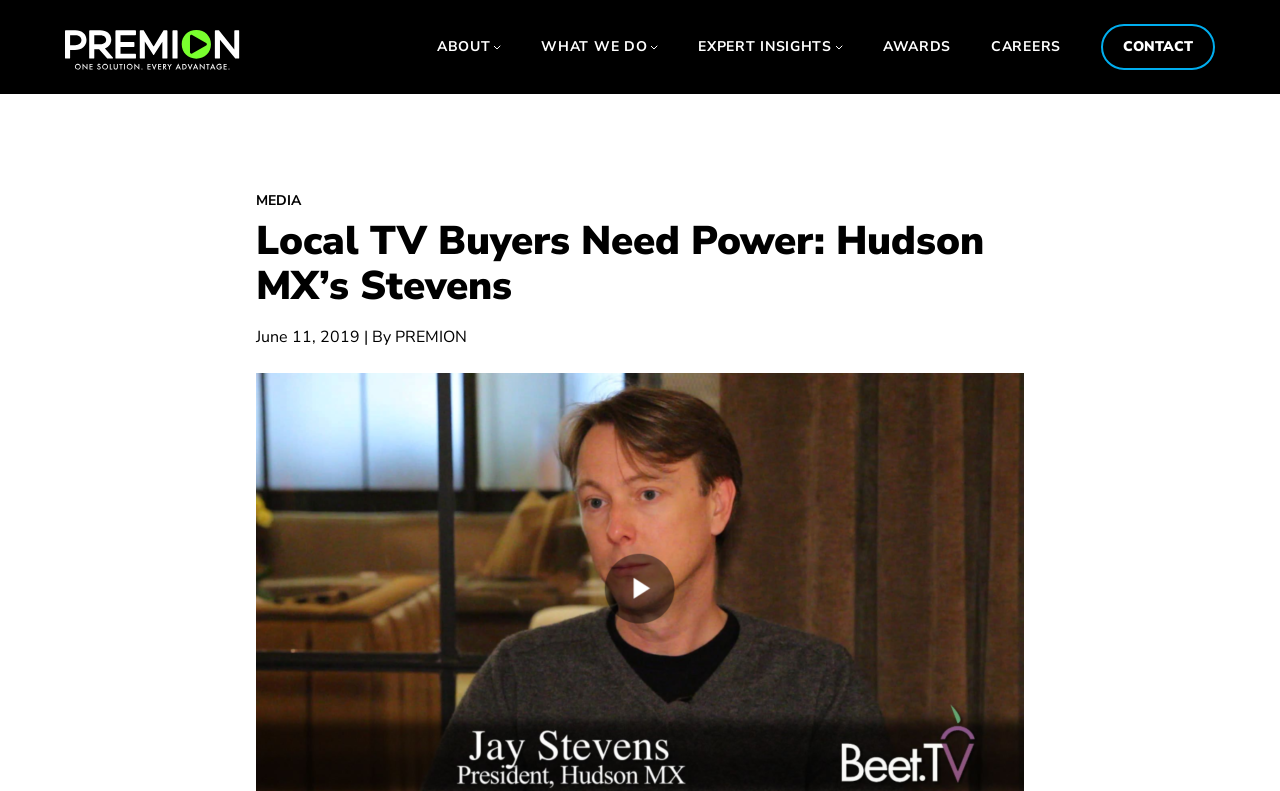Determine the bounding box coordinates for the area that should be clicked to carry out the following instruction: "contact Premion".

[0.86, 0.03, 0.949, 0.089]